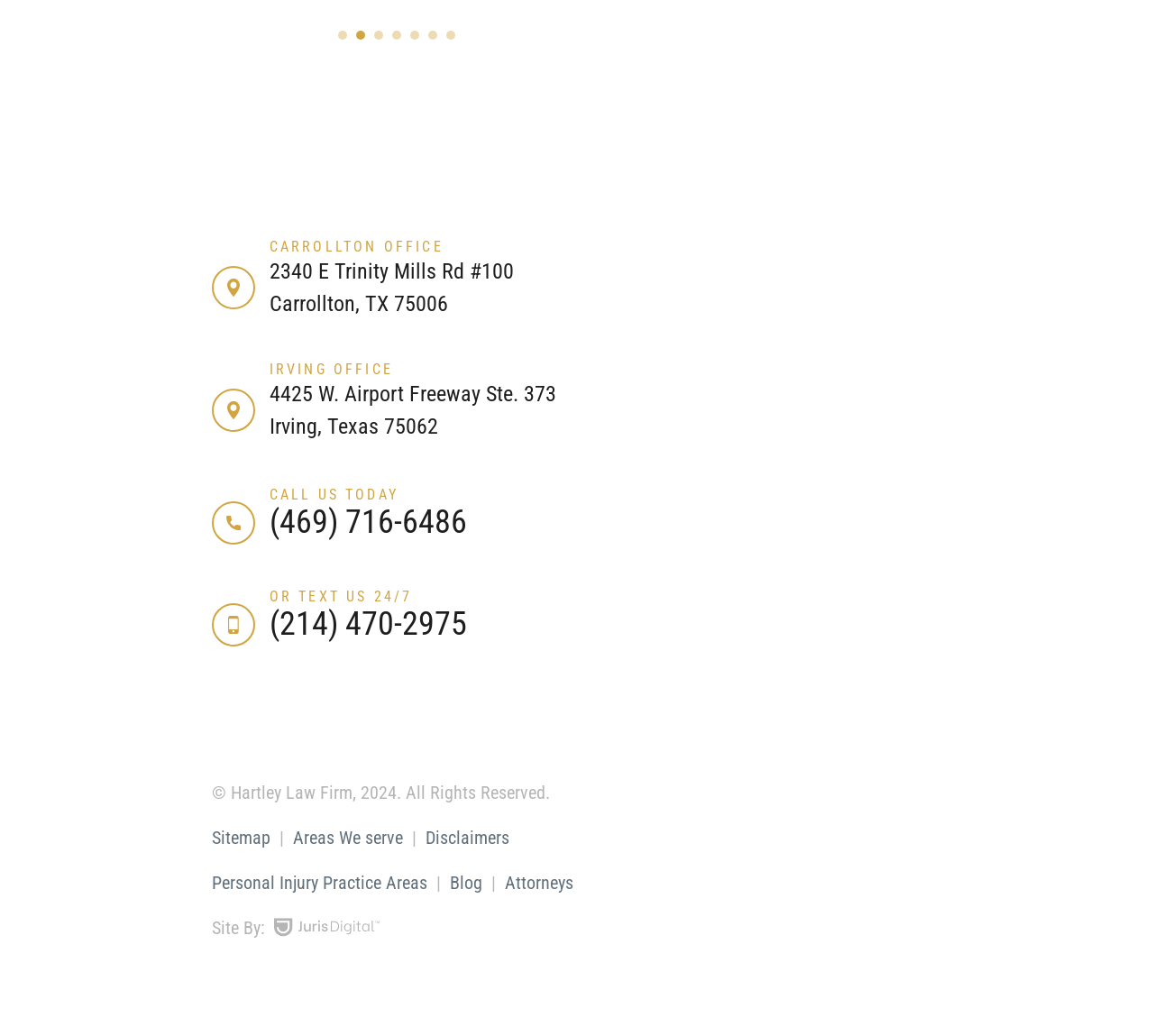Refer to the image and answer the question with as much detail as possible: What social media platforms are linked on the webpage?

I found the social media platforms linked on the webpage by looking at the links 'Our Facebook Page', 'Our LinkedIn Page', 'Our YouTube Channel', and 'Our Vimeo Channel' which are located at the bottom of the webpage.